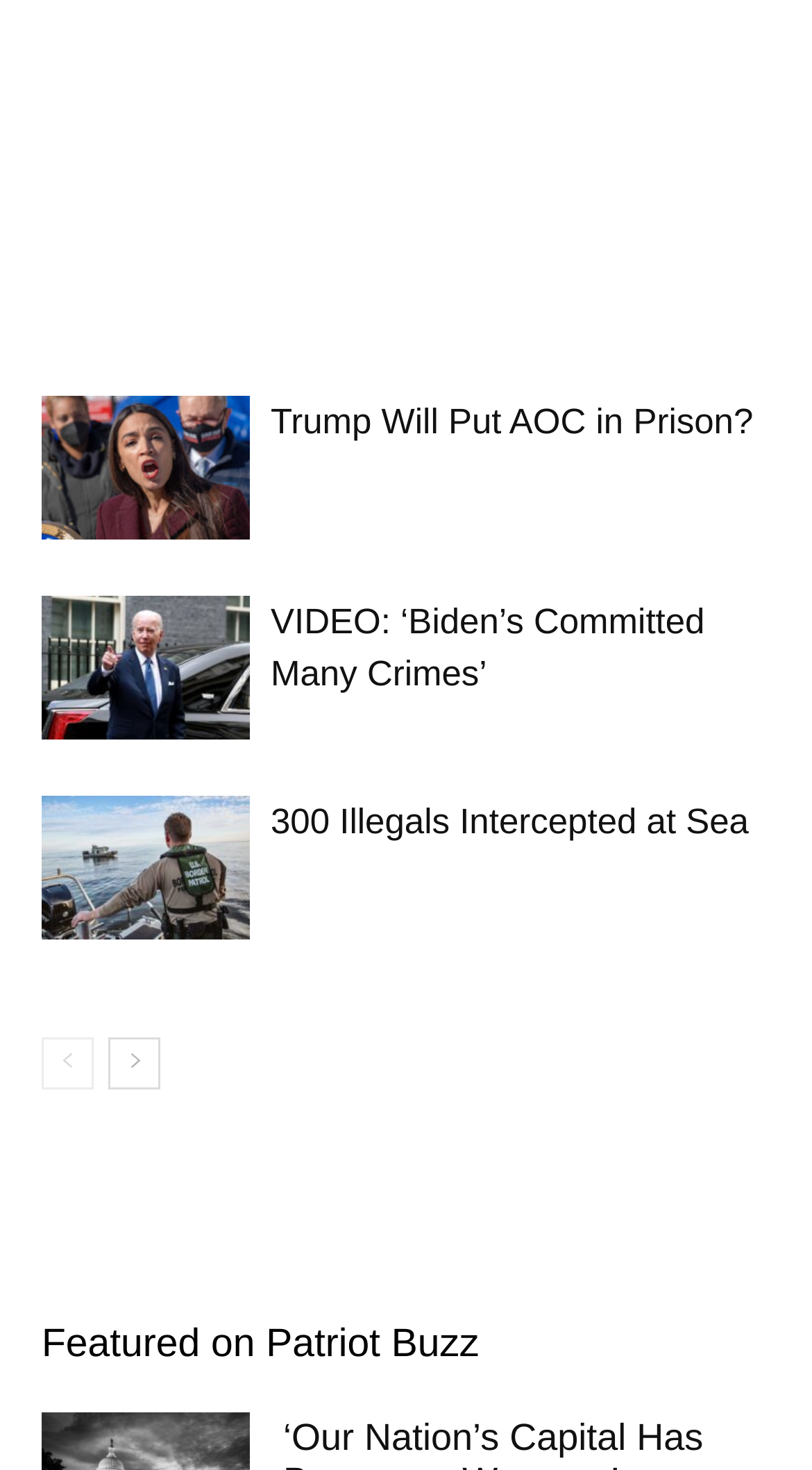Determine the coordinates of the bounding box for the clickable area needed to execute this instruction: "Click on the link about Trump putting AOC in prison".

[0.051, 0.269, 0.308, 0.367]